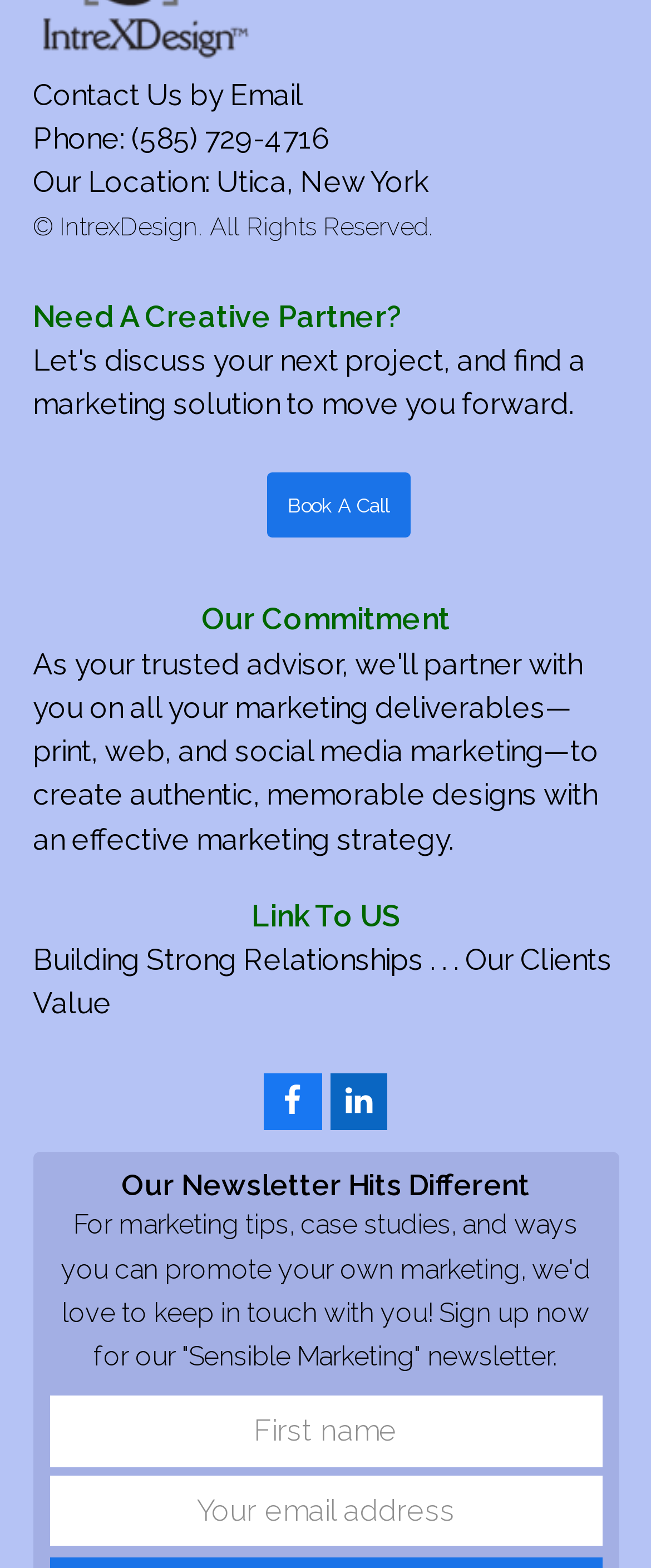Please determine the bounding box coordinates, formatted as (top-left x, top-left y, bottom-right x, bottom-right y), with all values as floating point numbers between 0 and 1. Identify the bounding box of the region described as: IntrexDesign. All Rights Reserved.

[0.091, 0.136, 0.665, 0.155]